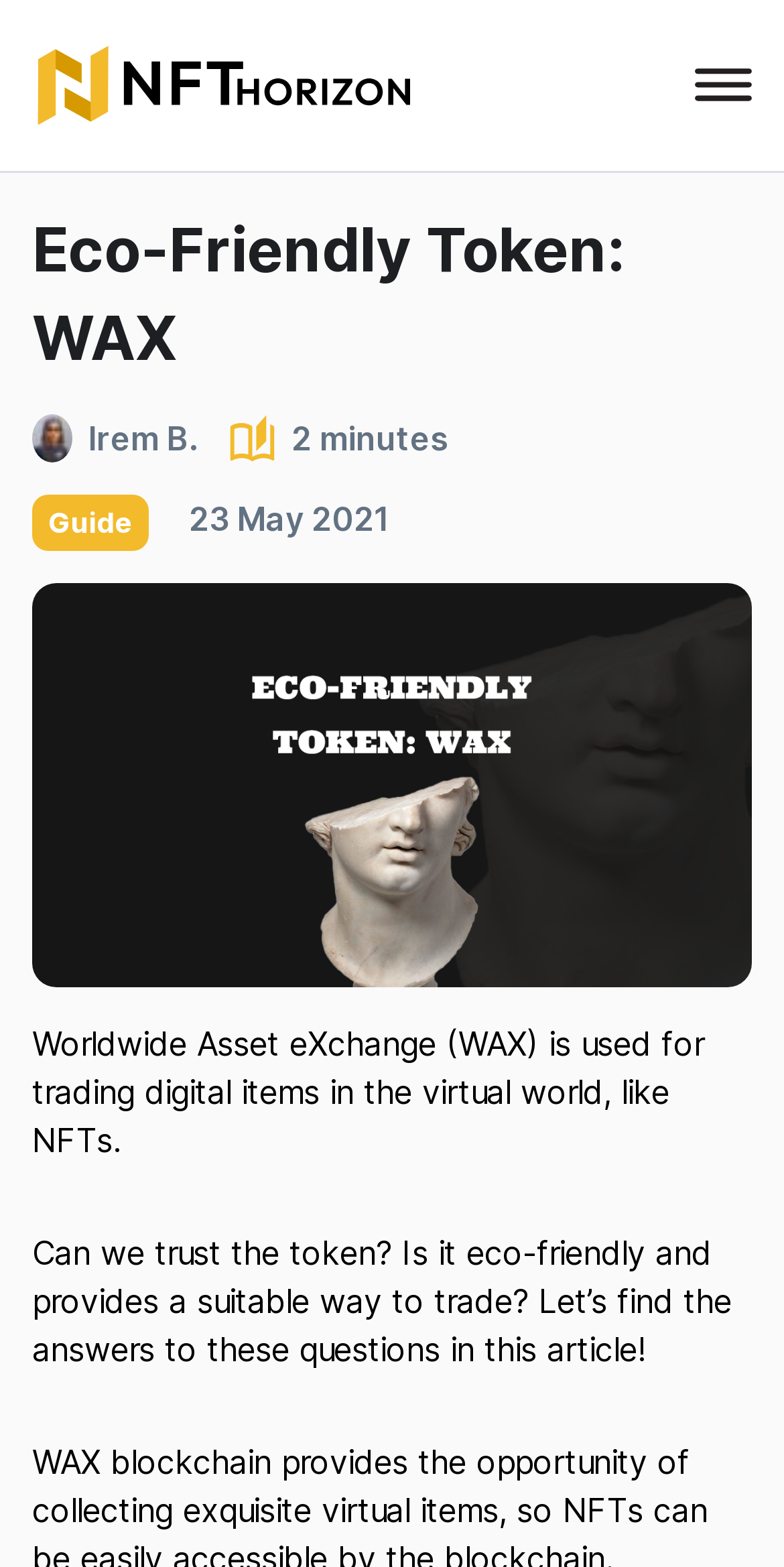Identify the bounding box coordinates for the UI element described as follows: Decline. Use the format (top-left x, top-left y, bottom-right x, bottom-right y) and ensure all values are floating point numbers between 0 and 1.

None